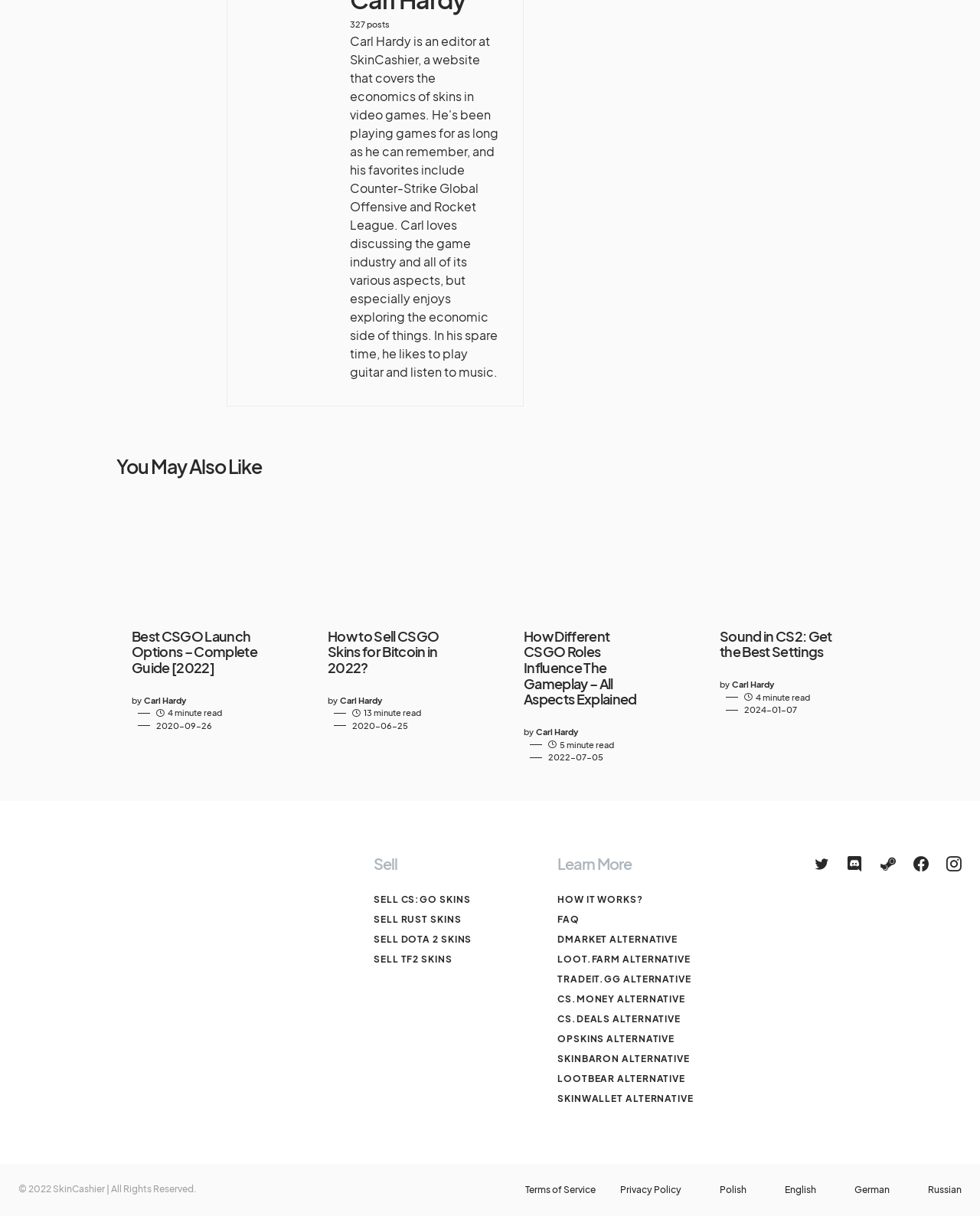Can you find the bounding box coordinates for the element that needs to be clicked to execute this instruction: "Read 'How Different CSGO Roles Influence The Gameplay – All Aspects Explained' article"? The coordinates should be given as four float numbers between 0 and 1, i.e., [left, top, right, bottom].

[0.534, 0.517, 0.666, 0.582]